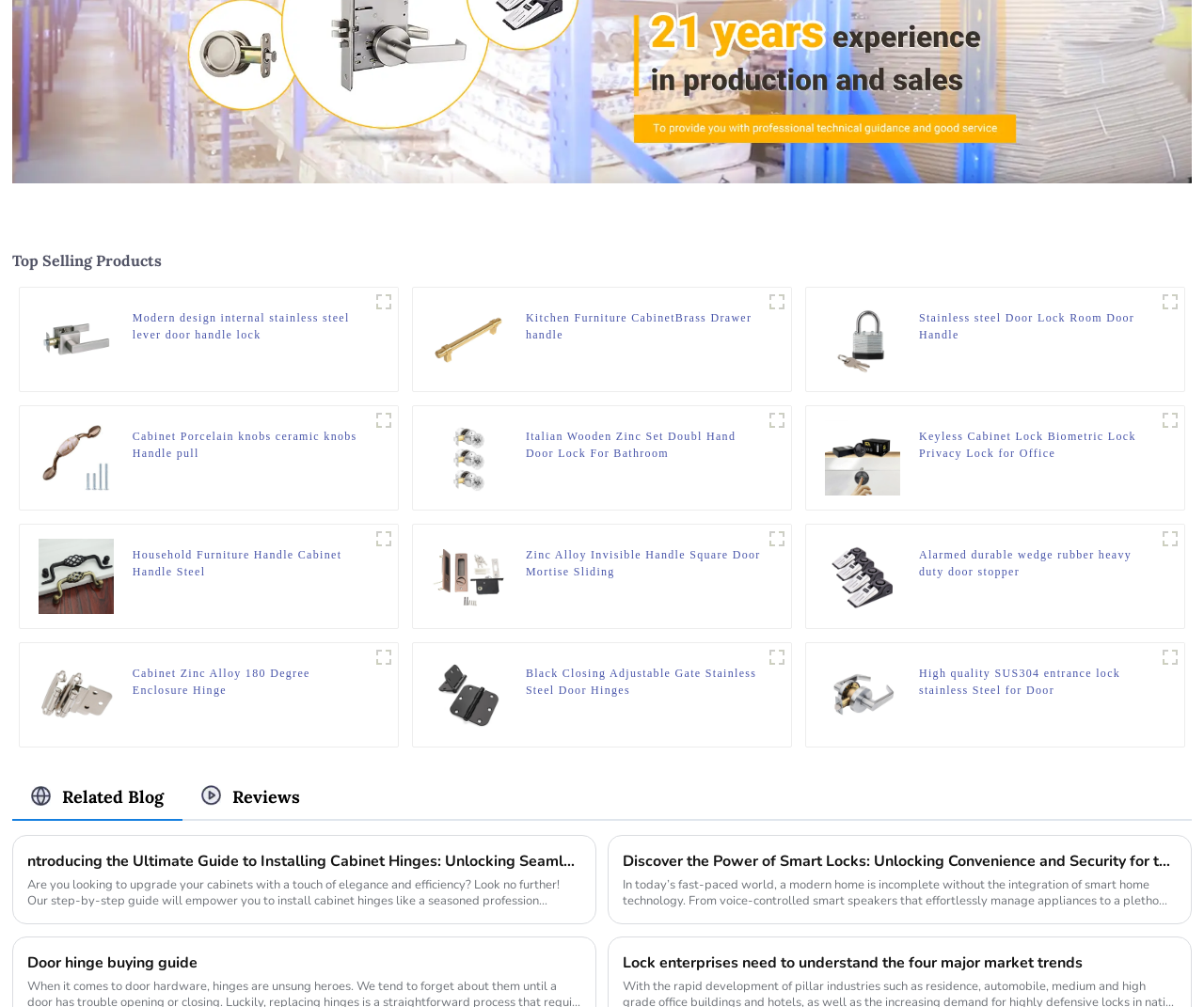Please give a concise answer to this question using a single word or phrase: 
What is the purpose of the 'Alarmed durable wedge rubber heavy duty door stopper'?

Door stopper